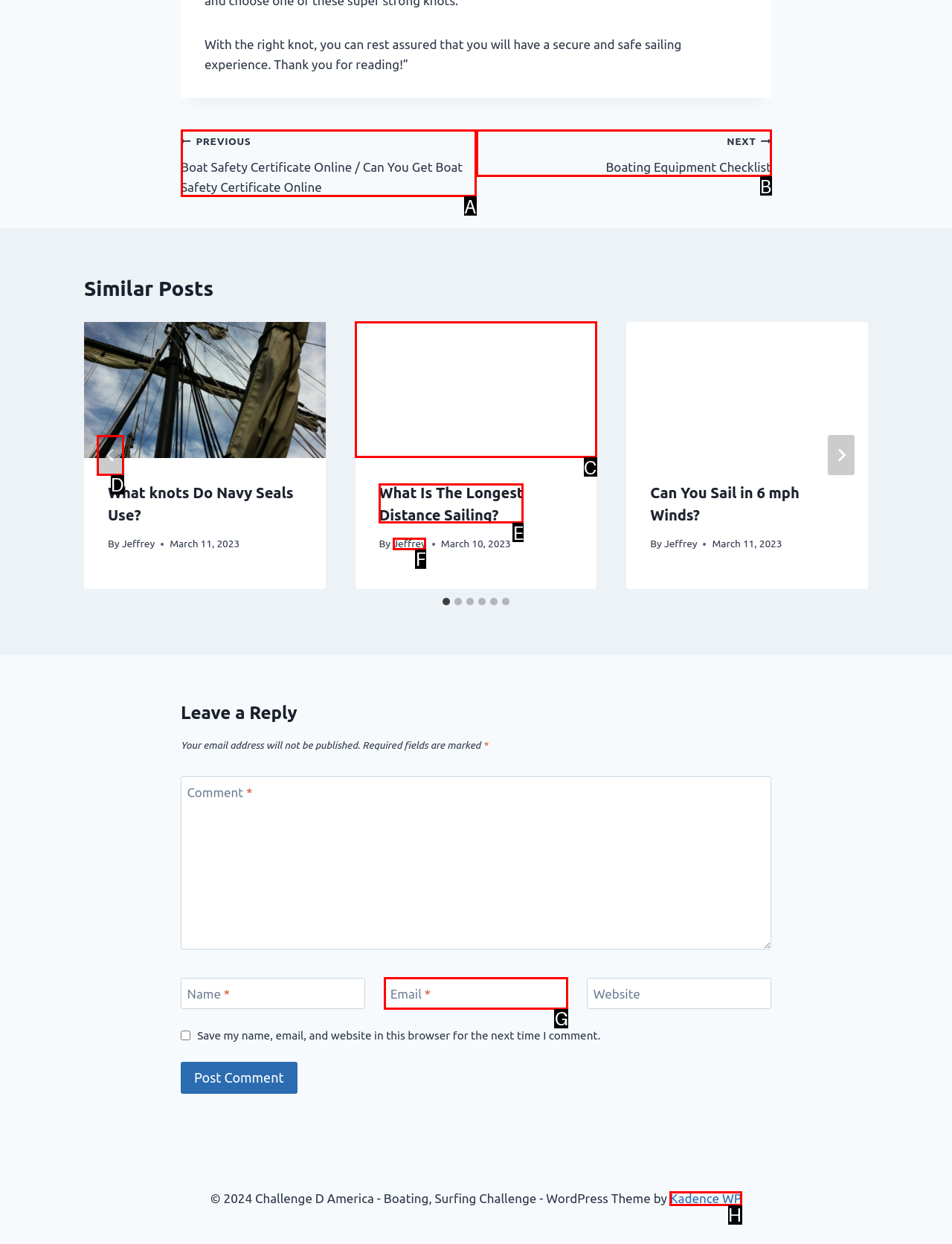Tell me which one HTML element I should click to complete this task: Go to the last slide Answer with the option's letter from the given choices directly.

D